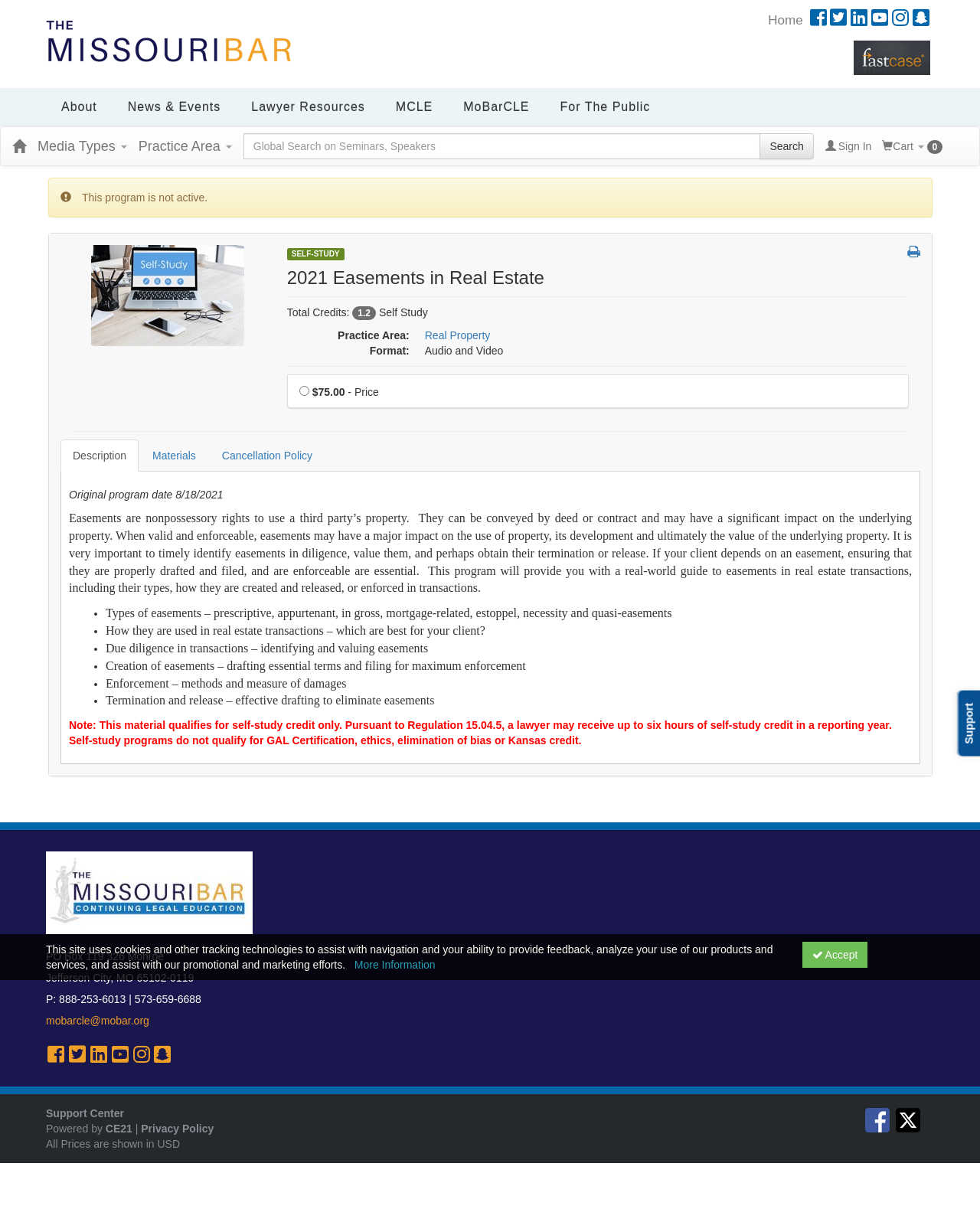Identify the coordinates of the bounding box for the element that must be clicked to accomplish the instruction: "View all Self-Study Products".

[0.293, 0.205, 0.351, 0.216]